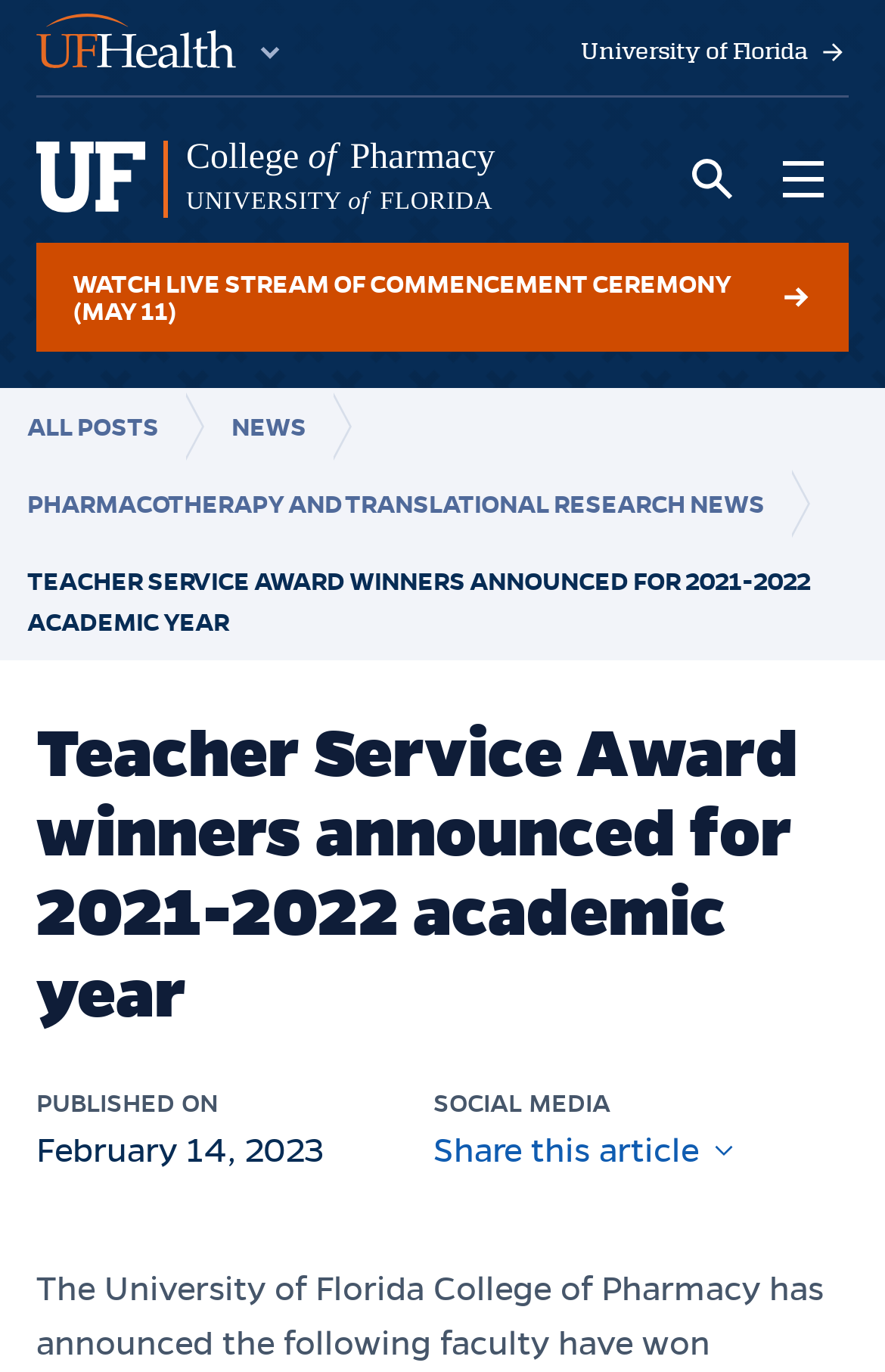Locate the UI element described as follows: "Open Search". Return the bounding box coordinates as four float numbers between 0 and 1 in the order [left, top, right, bottom].

[0.754, 0.098, 0.856, 0.164]